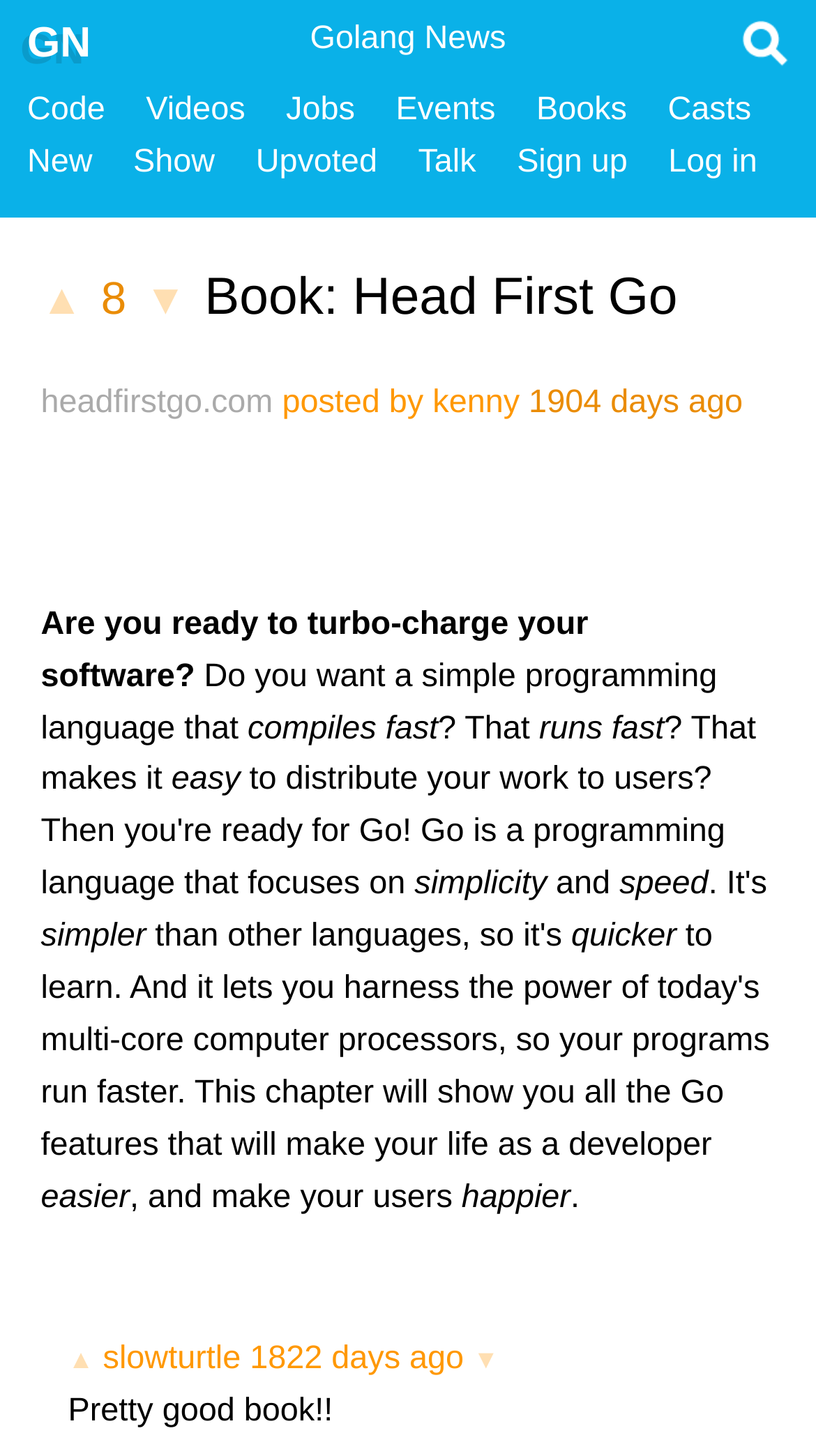Please identify the bounding box coordinates of the clickable element to fulfill the following instruction: "Visit the 'headfirstgo.com' website". The coordinates should be four float numbers between 0 and 1, i.e., [left, top, right, bottom].

[0.05, 0.264, 0.334, 0.289]